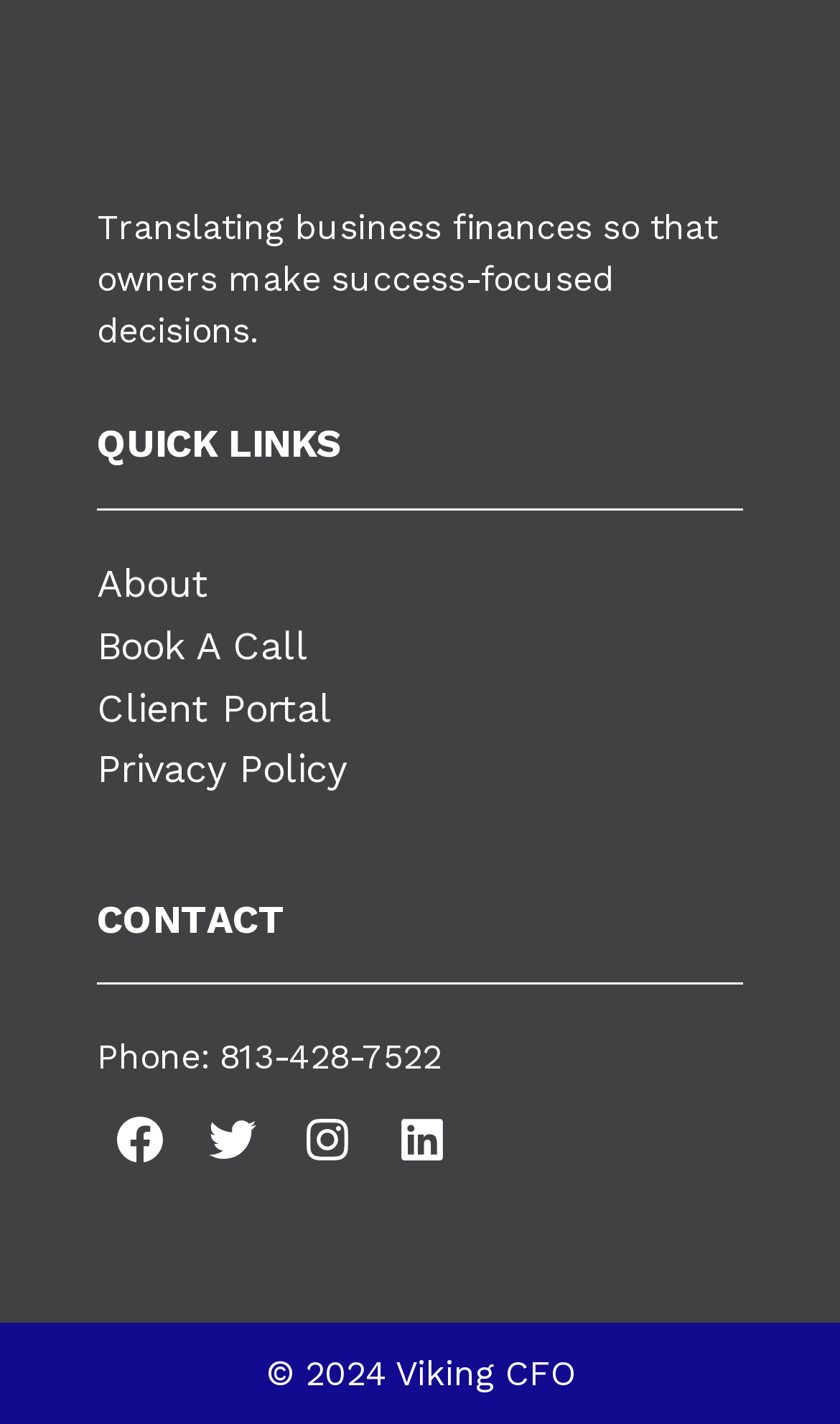Determine the bounding box coordinates of the clickable element to complete this instruction: "Book a call". Provide the coordinates in the format of four float numbers between 0 and 1, [left, top, right, bottom].

[0.115, 0.437, 0.367, 0.469]